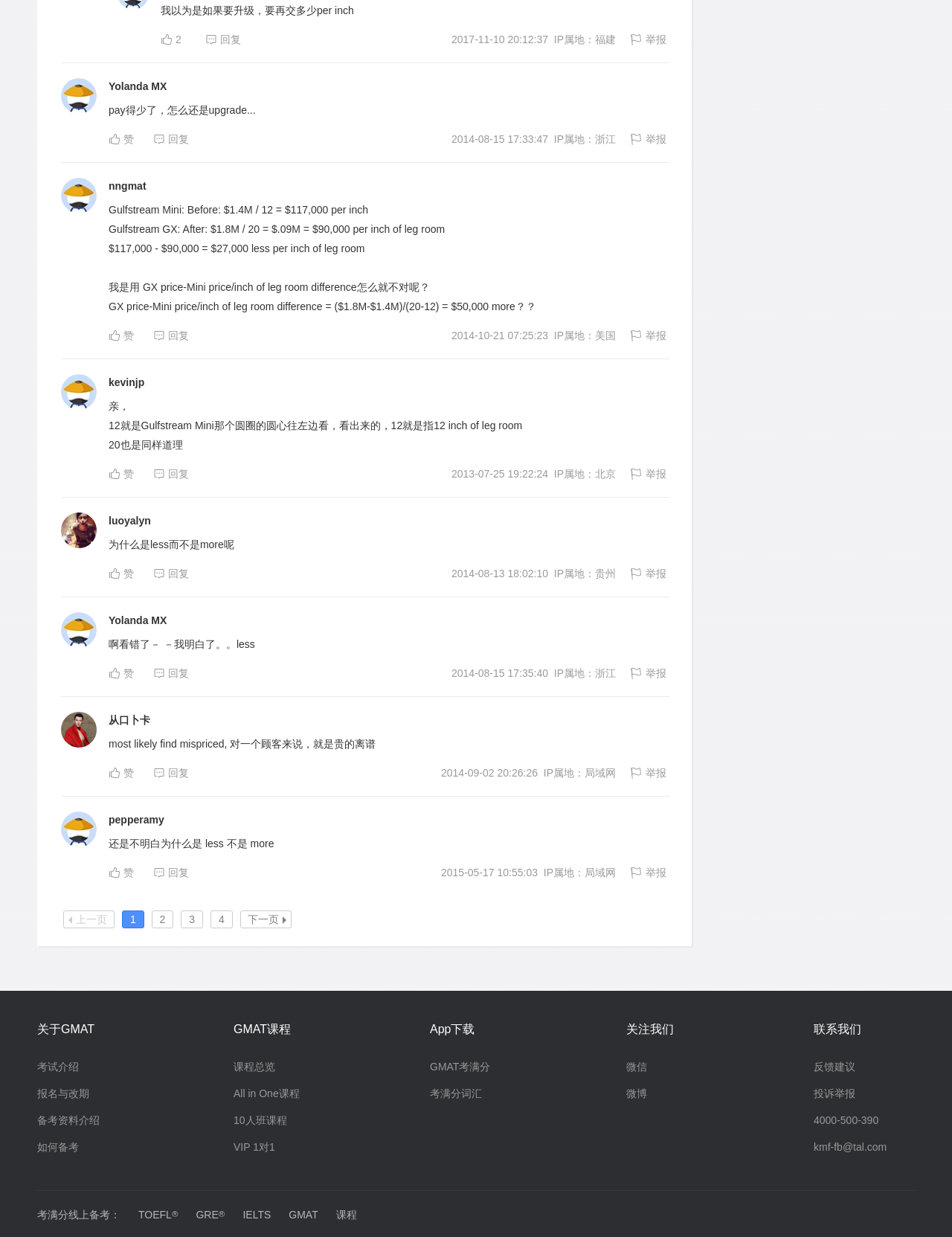Refer to the screenshot and answer the following question in detail:
What is the IP location of the user who posted on 2014-08-15 17:33:47?

The IP location of the user who posted on 2014-08-15 17:33:47 is '浙江' which can be found in the StaticText element below the user's post.